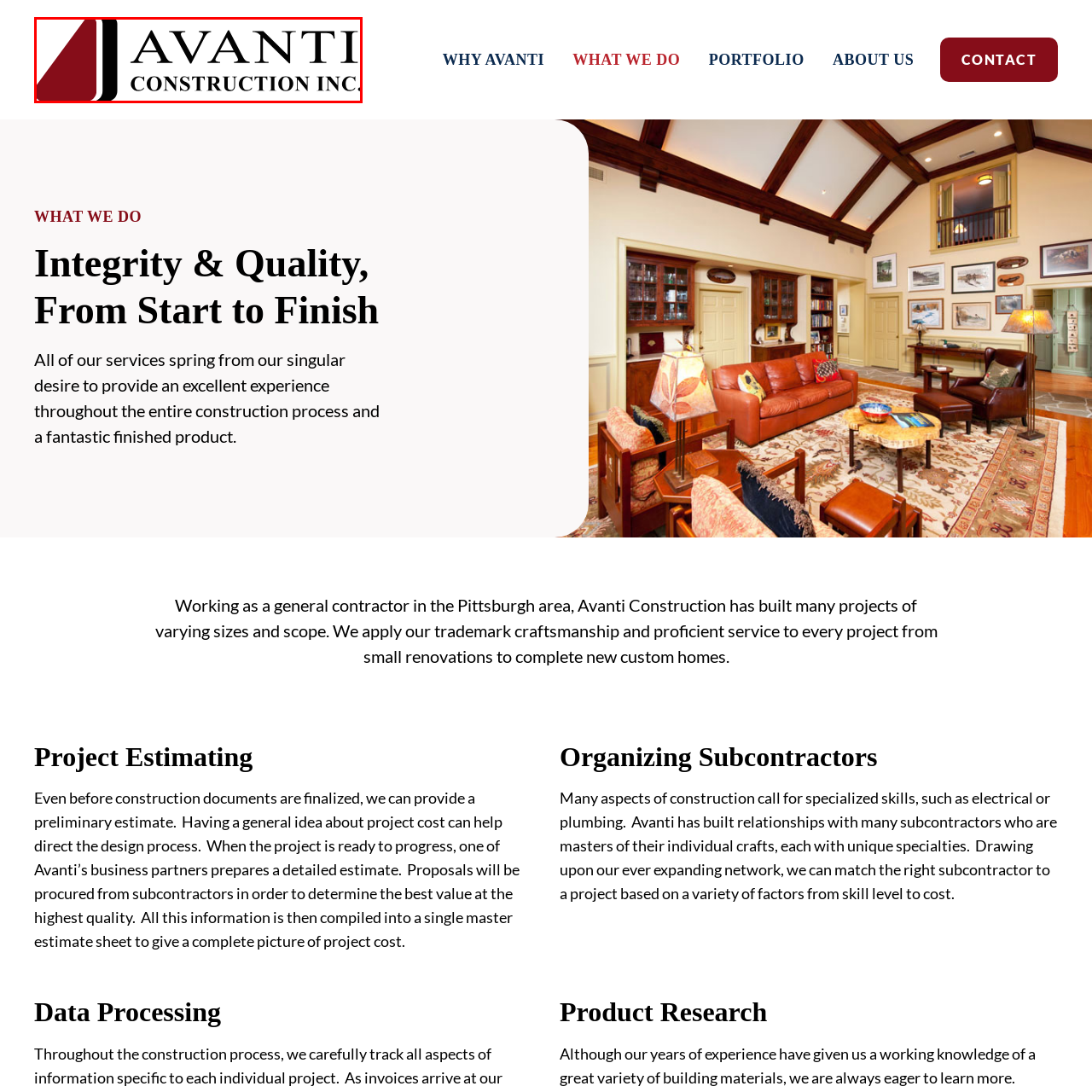What is the font style of the text 'AVANTI'?
Study the image surrounded by the red bounding box and answer the question comprehensively, based on the details you see.

The caption describes the font style of the text 'AVANTI' as bold, capitalized, and sleek, indicating a modern and professional design.